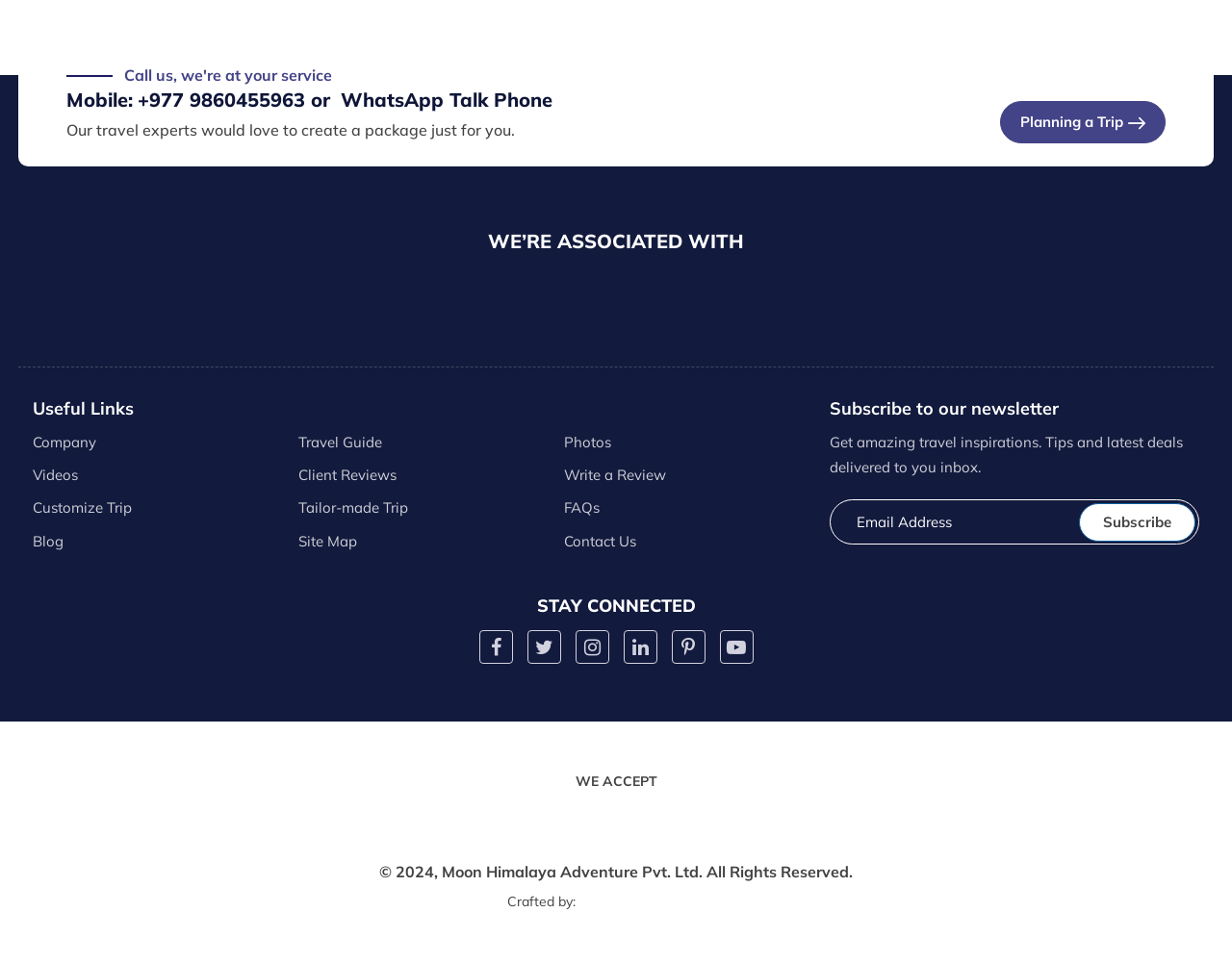Bounding box coordinates are specified in the format (top-left x, top-left y, bottom-right x, bottom-right y). All values are floating point numbers bounded between 0 and 1. Please provide the bounding box coordinate of the region this sentence describes: Cookie policy

None